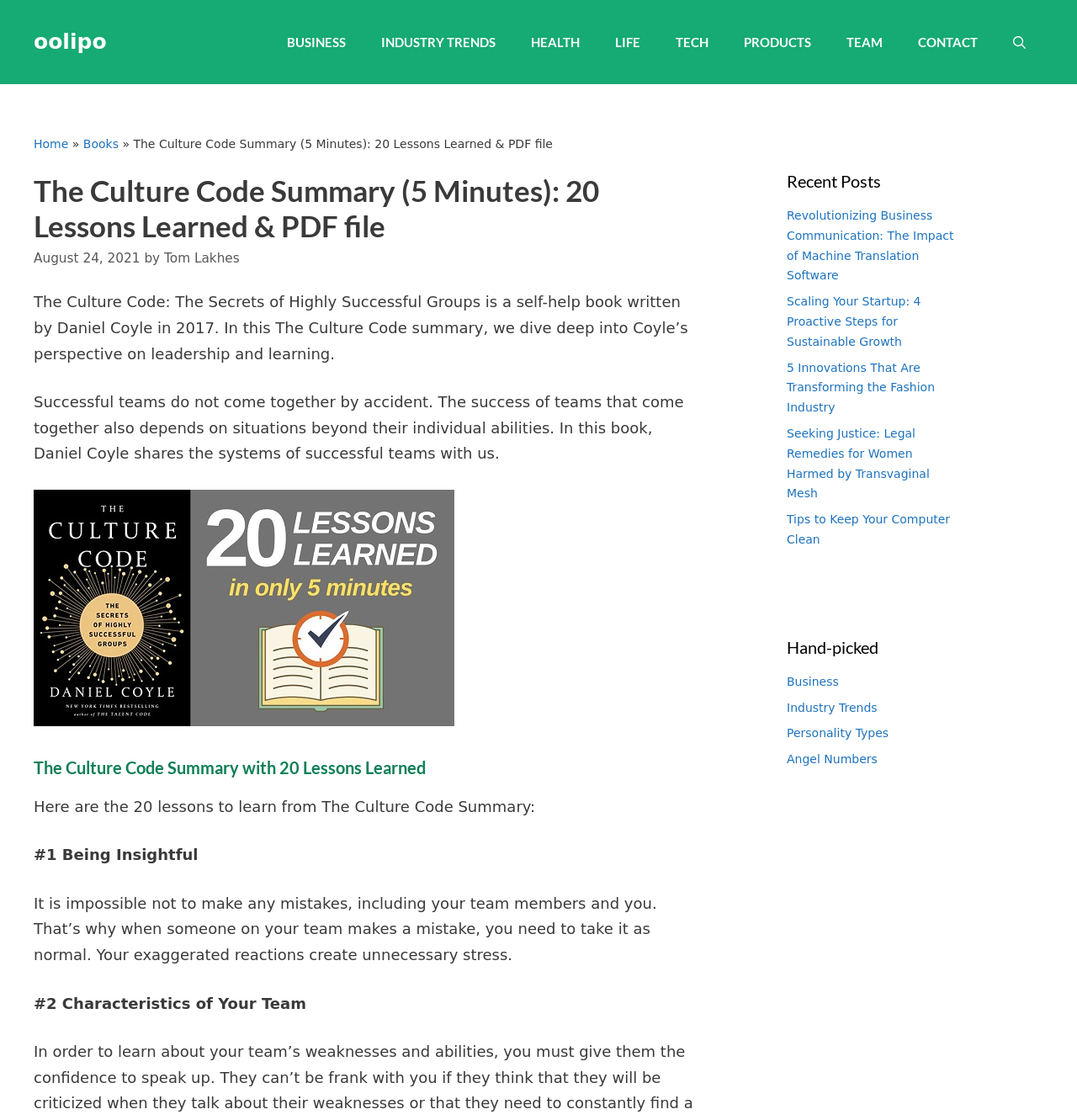Bounding box coordinates must be specified in the format (top-left x, top-left y, bottom-right x, bottom-right y). All values should be floating point numbers between 0 and 1. What are the bounding box coordinates of the UI element described as: Tom Lakhes

[0.152, 0.224, 0.222, 0.238]